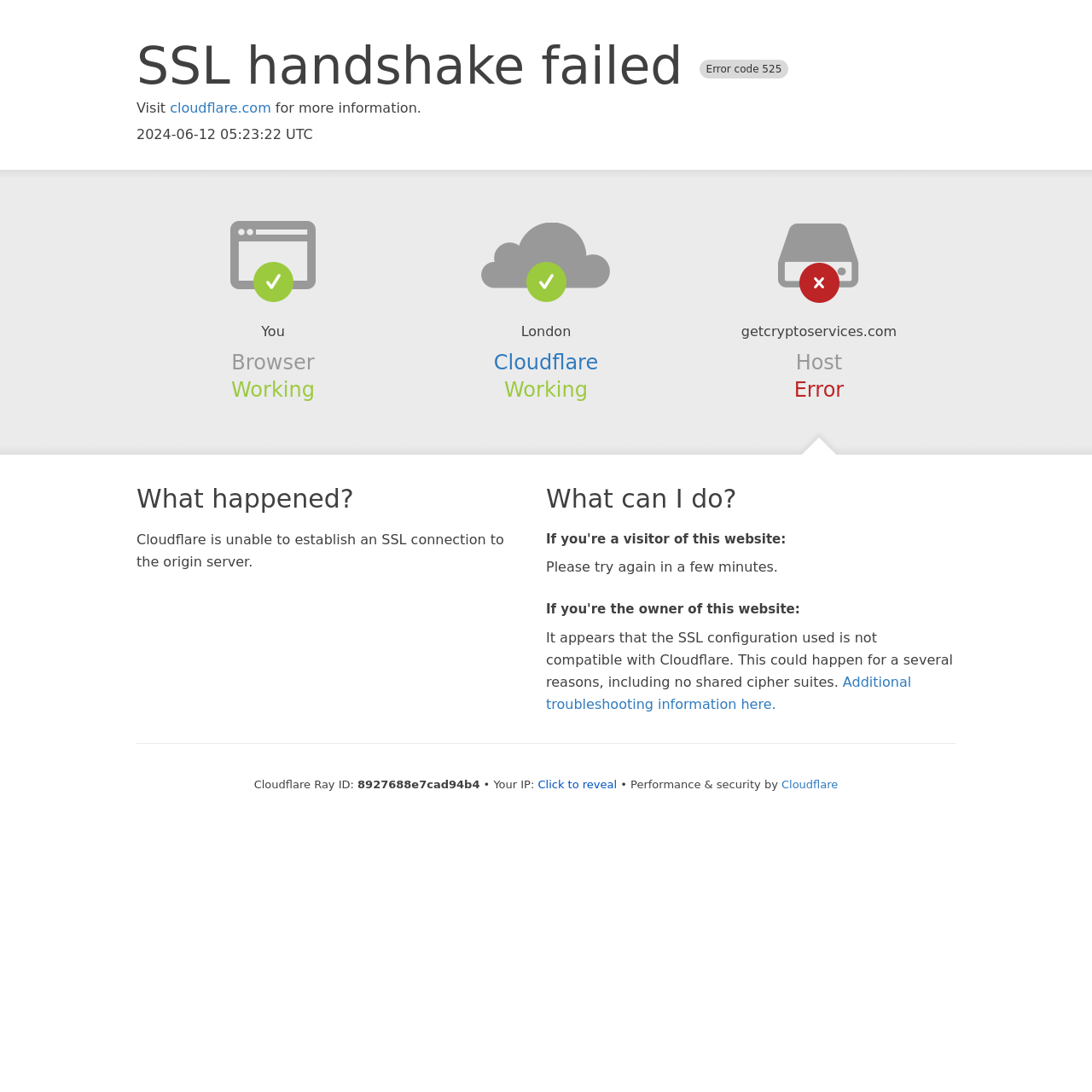What is the name of the company providing performance and security?
Answer the question with a thorough and detailed explanation.

The company providing performance and security is mentioned as 'Cloudflare' at the bottom of the webpage, in the section 'Performance & security by'.